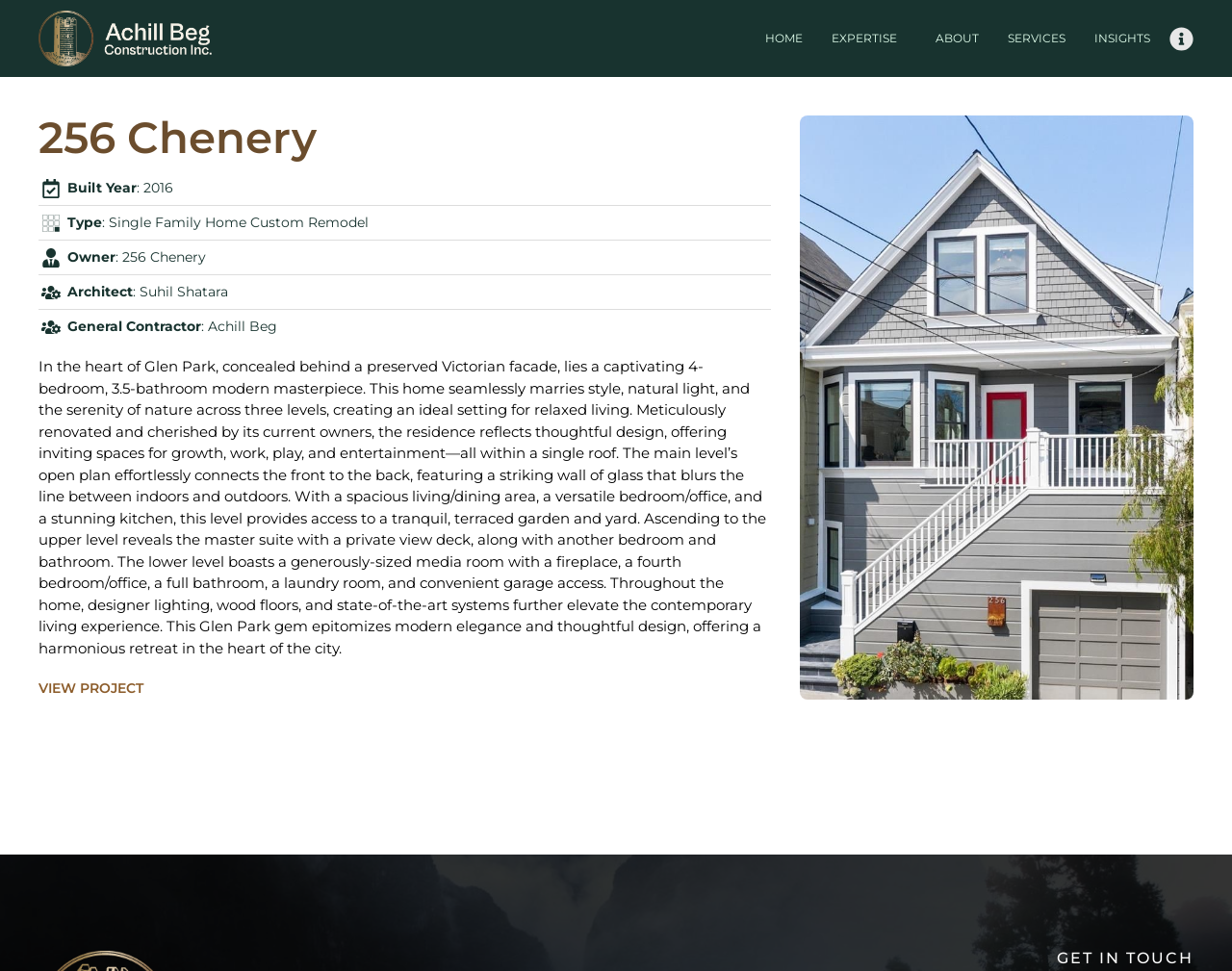Locate the bounding box coordinates for the element described below: "Services". The coordinates must be four float values between 0 and 1, formatted as [left, top, right, bottom].

[0.818, 0.025, 0.865, 0.055]